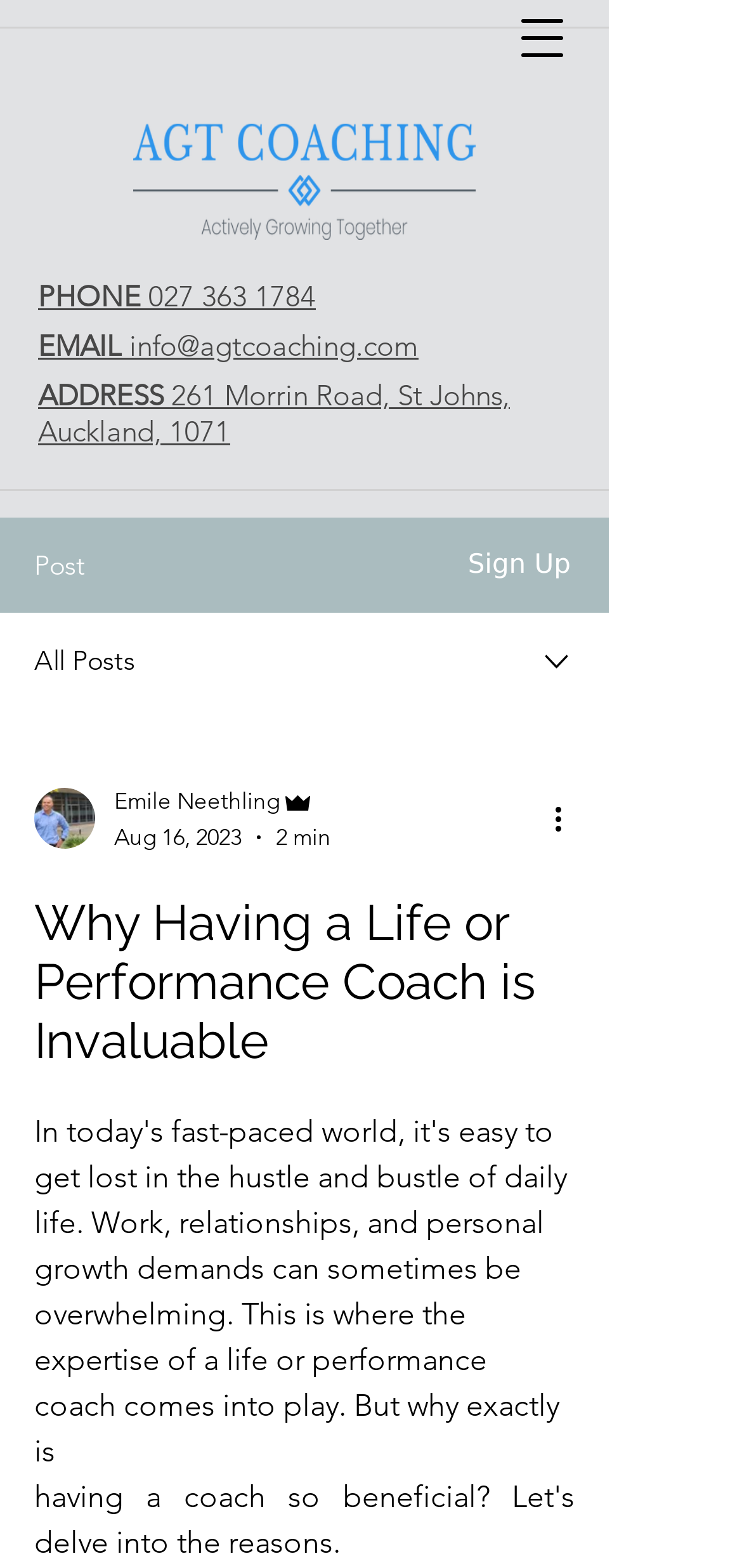Please determine and provide the text content of the webpage's heading.

ADDRESS 261 Morrin Road, St Johns, Auckland, 1071